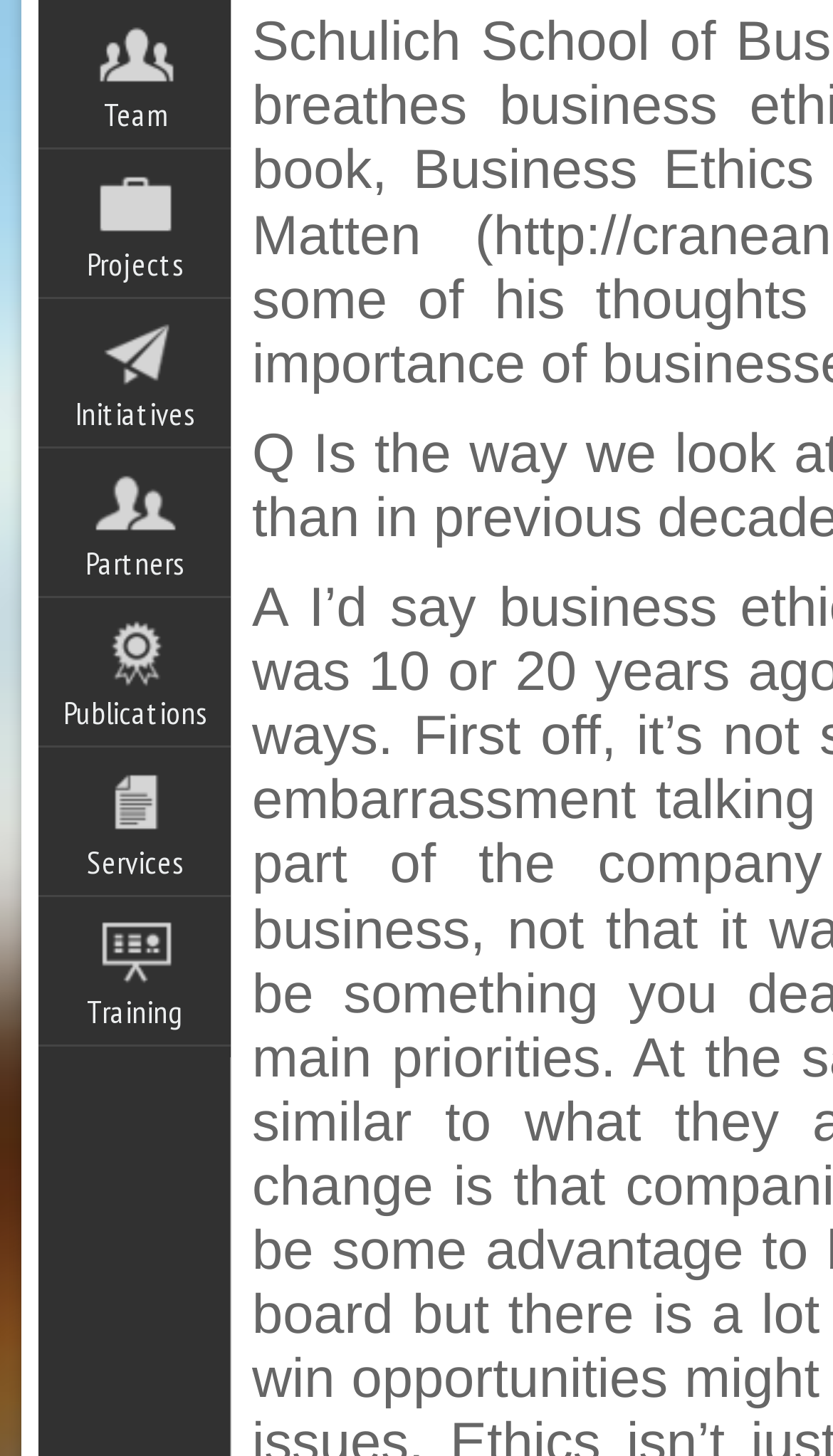Bounding box coordinates should be in the format (top-left x, top-left y, bottom-right x, bottom-right y) and all values should be floating point numbers between 0 and 1. Determine the bounding box coordinate for the UI element described as: Training

[0.046, 0.616, 0.277, 0.719]